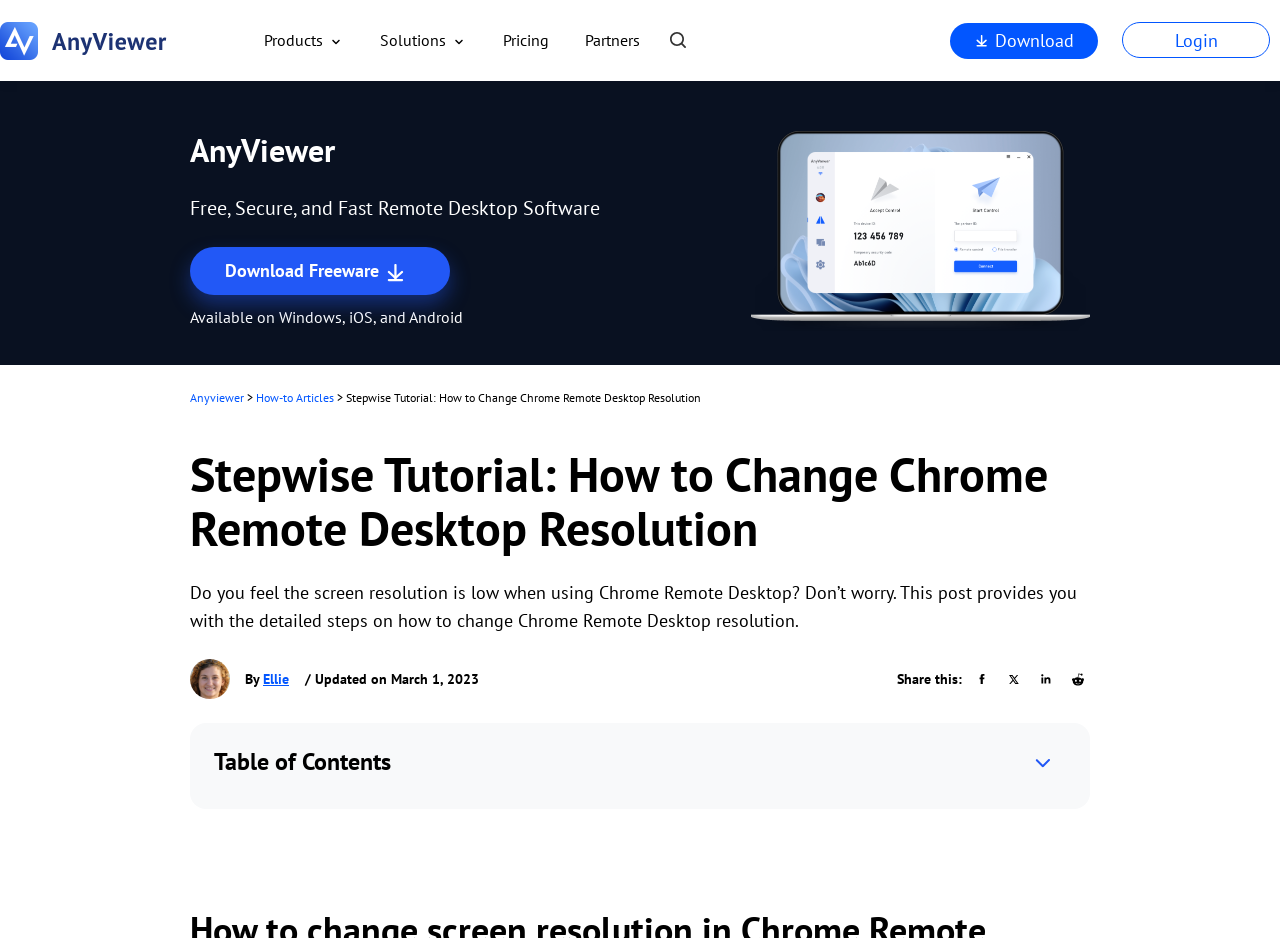What is the date of the last update?
By examining the image, provide a one-word or phrase answer.

March 1, 2023